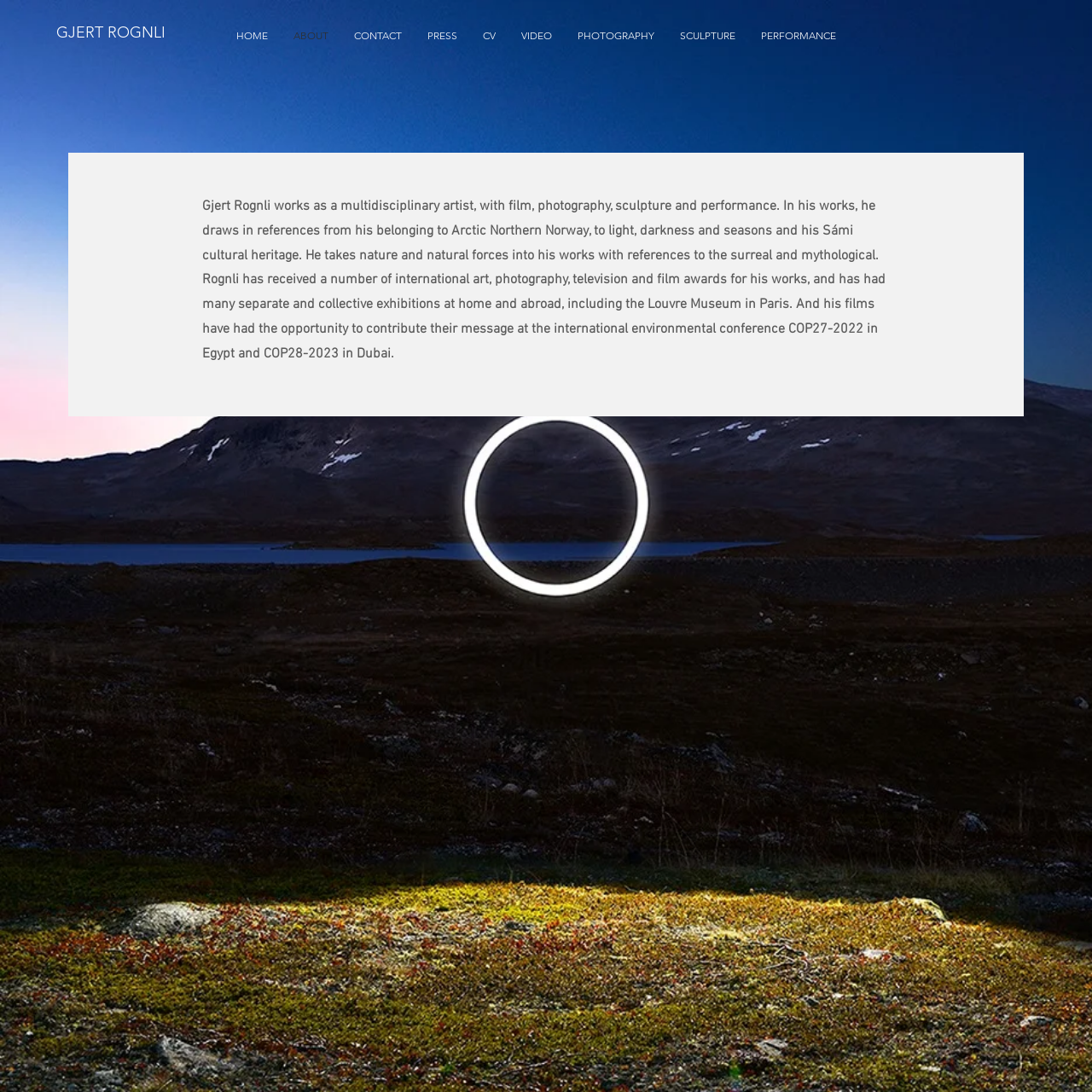For the element described, predict the bounding box coordinates as (top-left x, top-left y, bottom-right x, bottom-right y). All values should be between 0 and 1. Element description: GJERT ROGNLI

[0.051, 0.021, 0.151, 0.038]